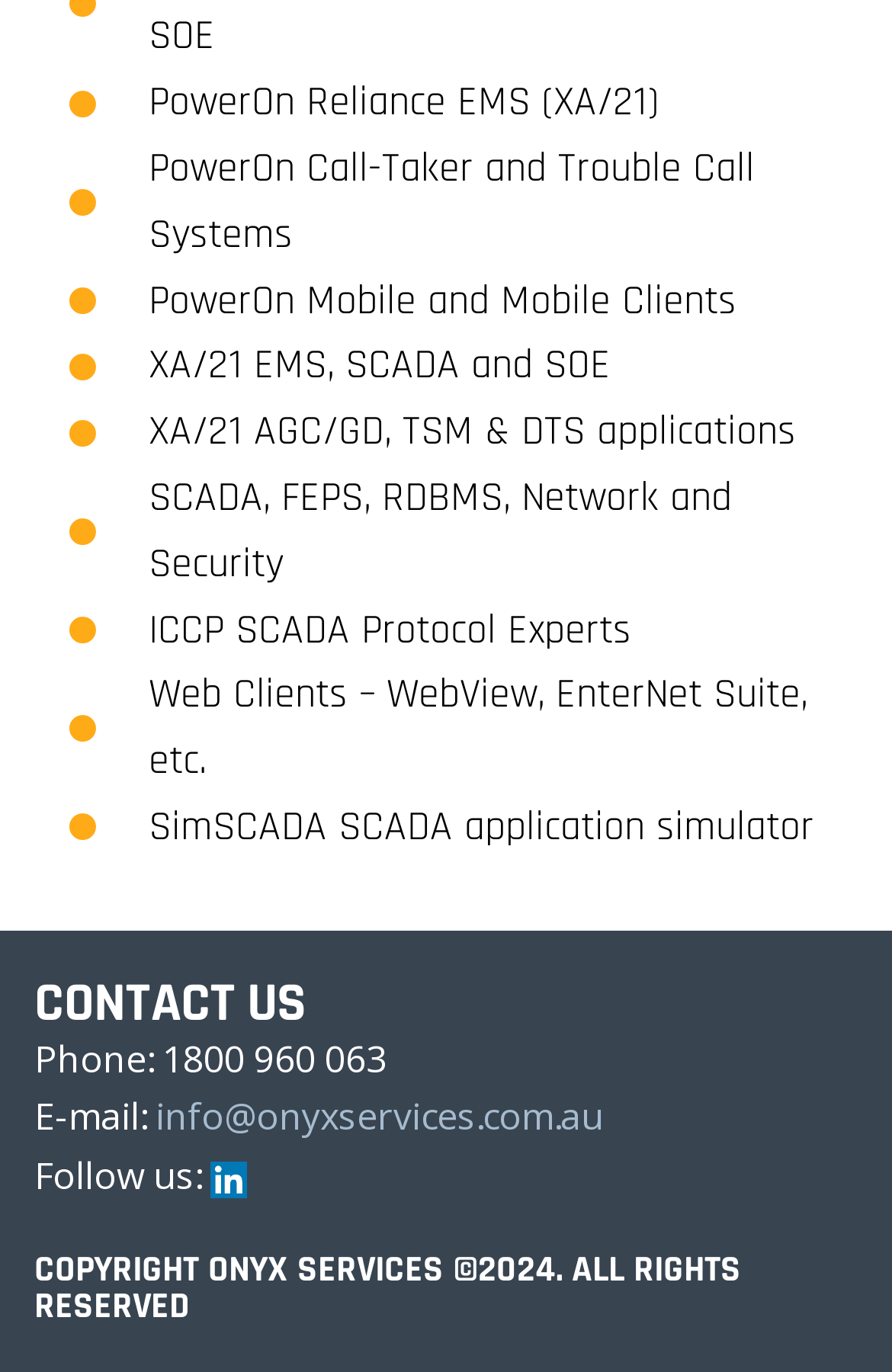Please provide a comprehensive response to the question below by analyzing the image: 
What is the phone number?

The phone number can be found in the 'CONTACT US' section, specifically in the 'Phone: 1800 960 063' text.